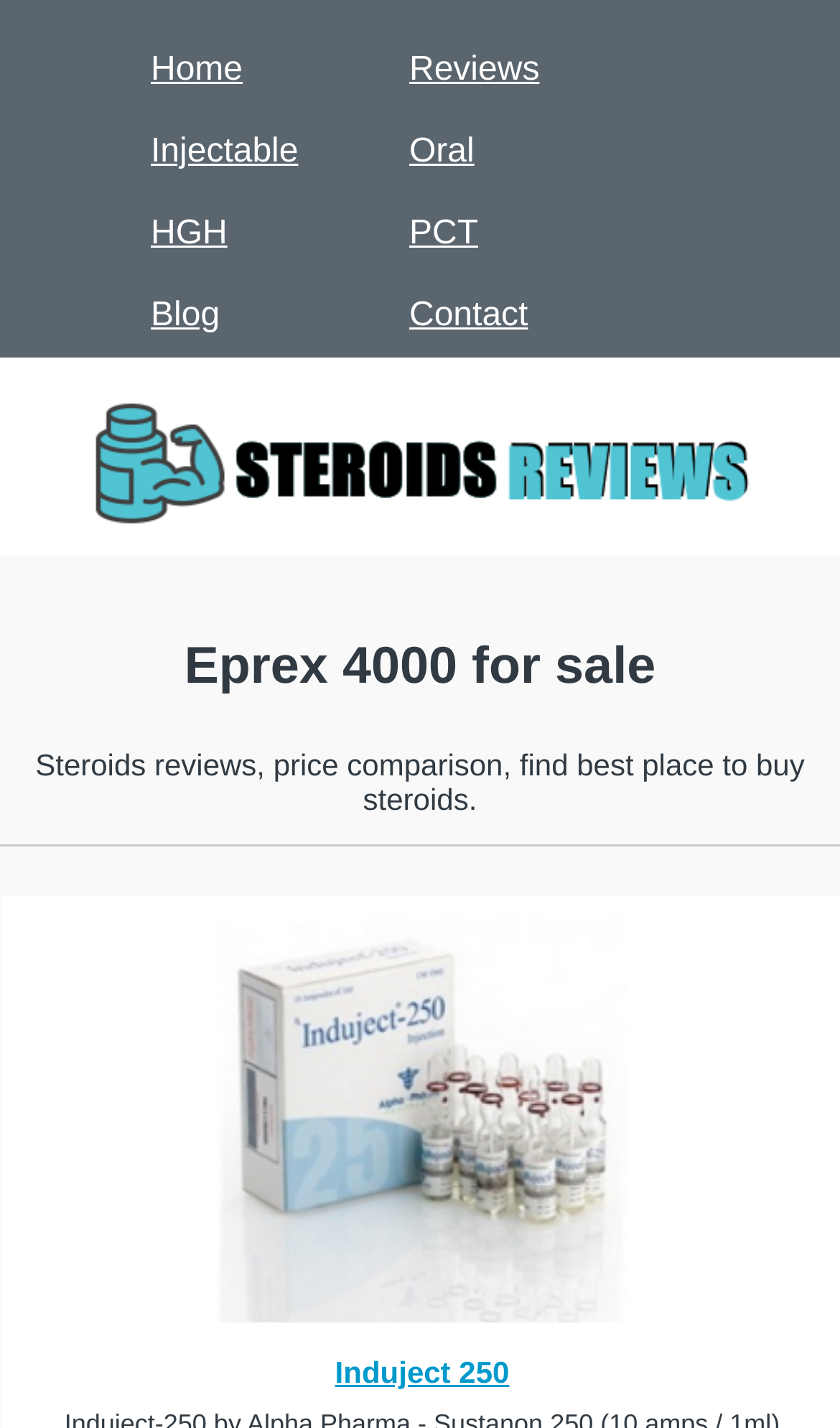What is the name of the product being promoted?
Please provide a comprehensive answer based on the visual information in the image.

I looked at the main content area and found a heading that says 'Eprex 4000 for sale', which suggests that this product is being promoted.